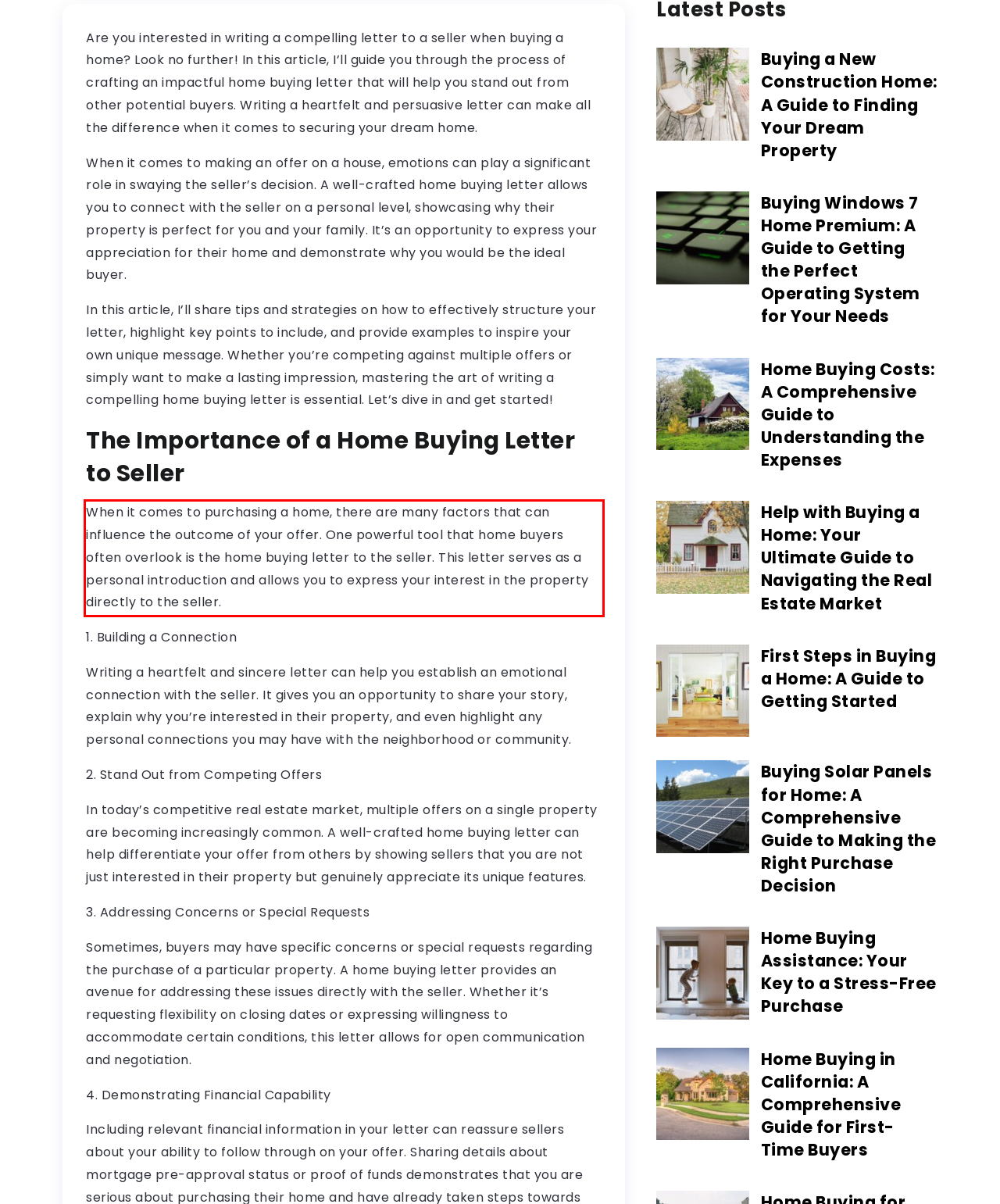Inspect the webpage screenshot that has a red bounding box and use OCR technology to read and display the text inside the red bounding box.

When it comes to purchasing a home, there are many factors that can influence the outcome of your offer. One powerful tool that home buyers often overlook is the home buying letter to the seller. This letter serves as a personal introduction and allows you to express your interest in the property directly to the seller.